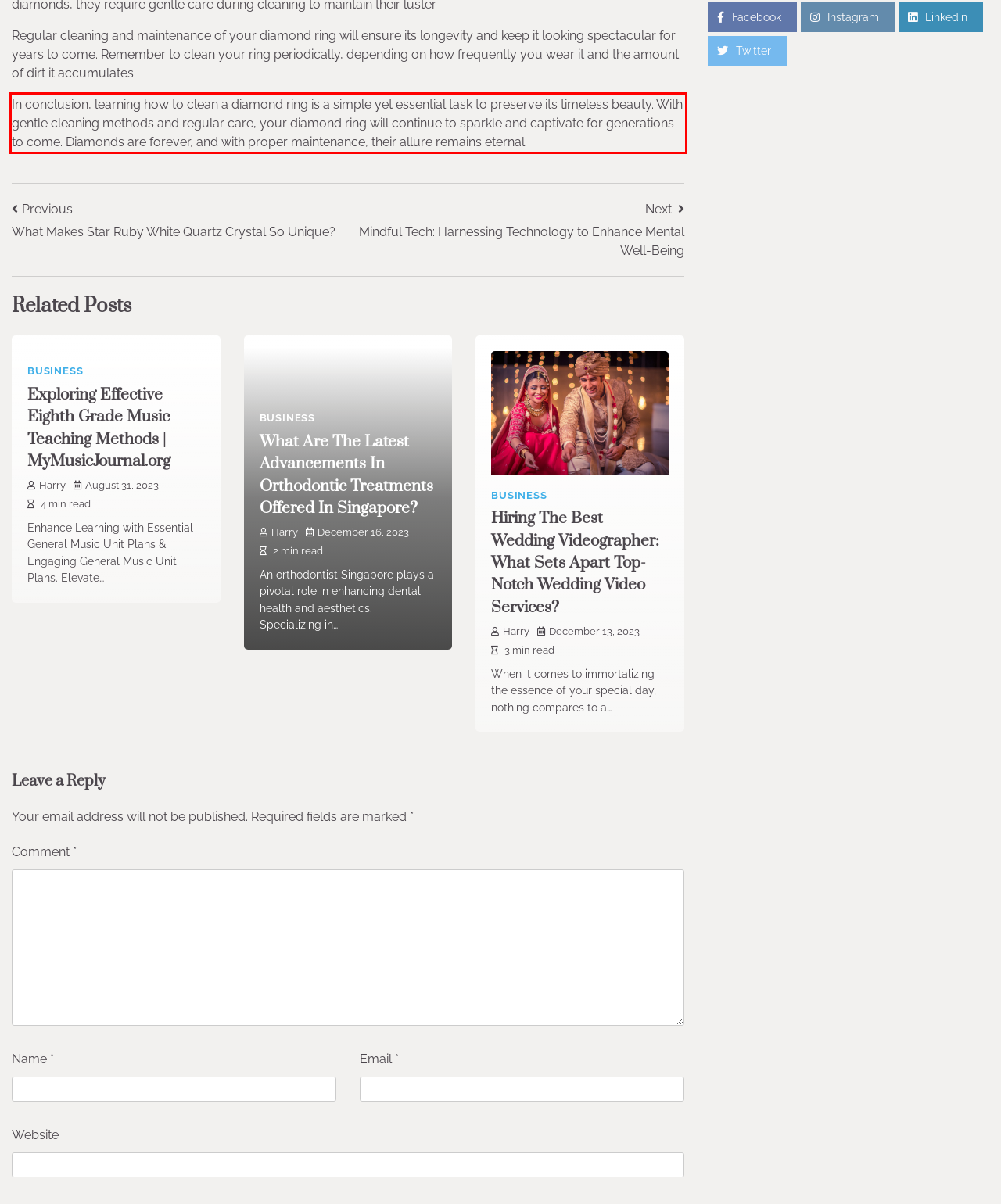Given a screenshot of a webpage, locate the red bounding box and extract the text it encloses.

In conclusion, learning how to clean a diamond ring is a simple yet essential task to preserve its timeless beauty. With gentle cleaning methods and regular care, your diamond ring will continue to sparkle and captivate for generations to come. Diamonds are forever, and with proper maintenance, their allure remains eternal.